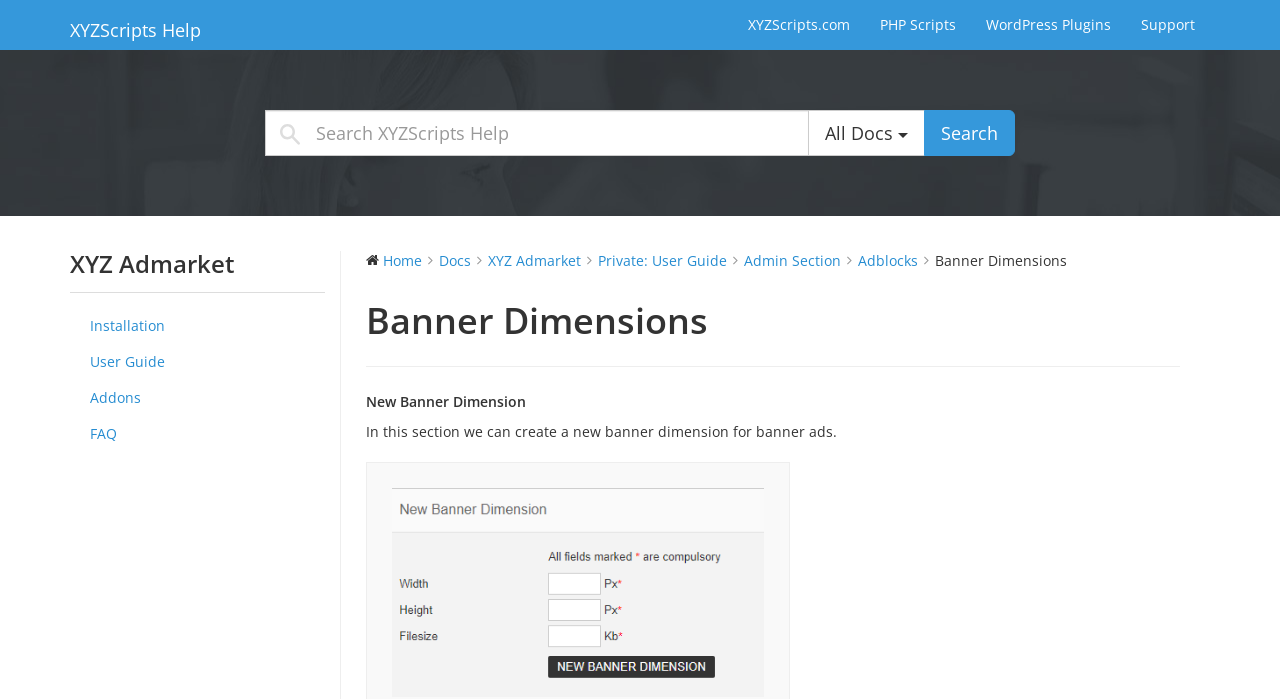Using the provided element description "WordPress Plugins", determine the bounding box coordinates of the UI element.

[0.759, 0.0, 0.88, 0.072]